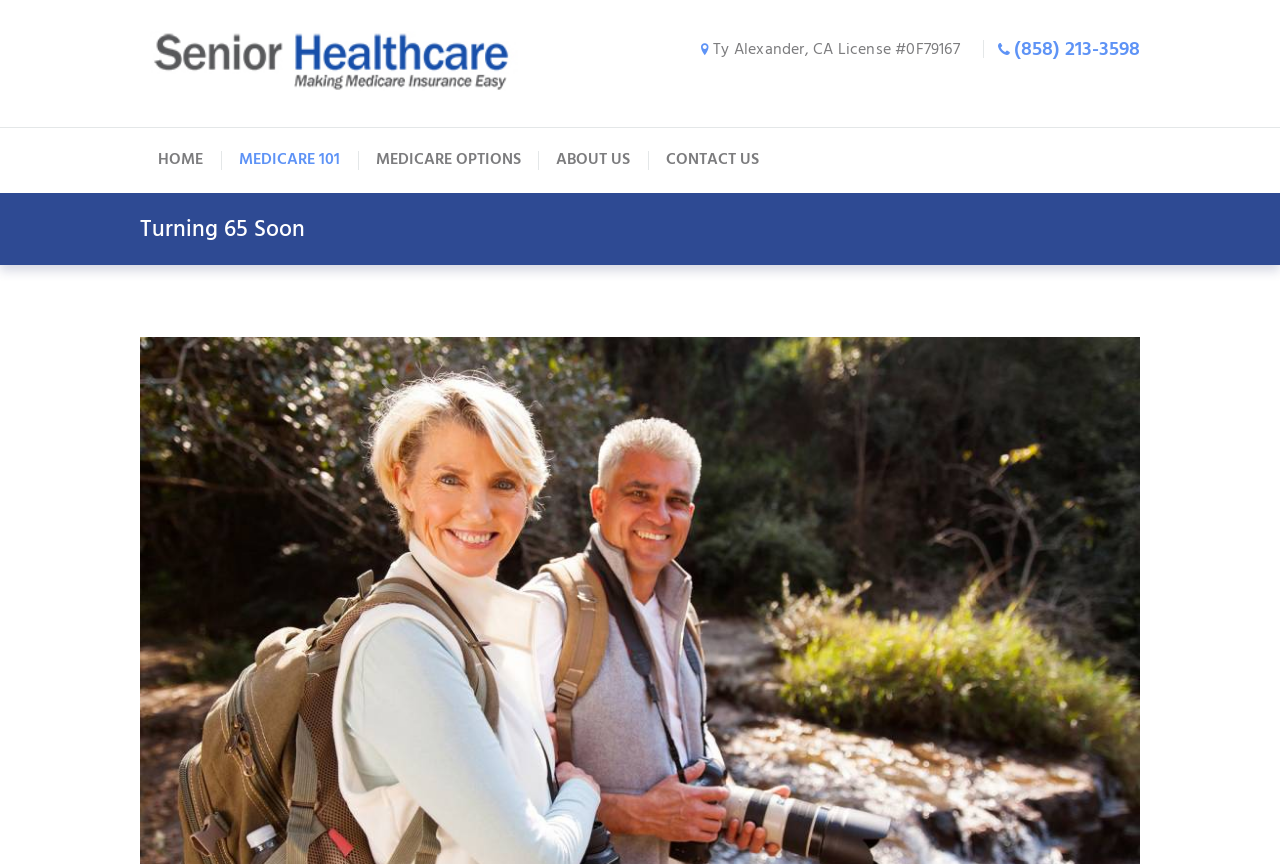What is the main topic related to the webpage?
Can you provide an in-depth and detailed response to the question?

I inferred the main topic by considering the overall structure and content of the webpage, including the heading 'Turning 65 Soon' and the presence of links related to Medicare, which suggests that the webpage is focused on senior healthcare.